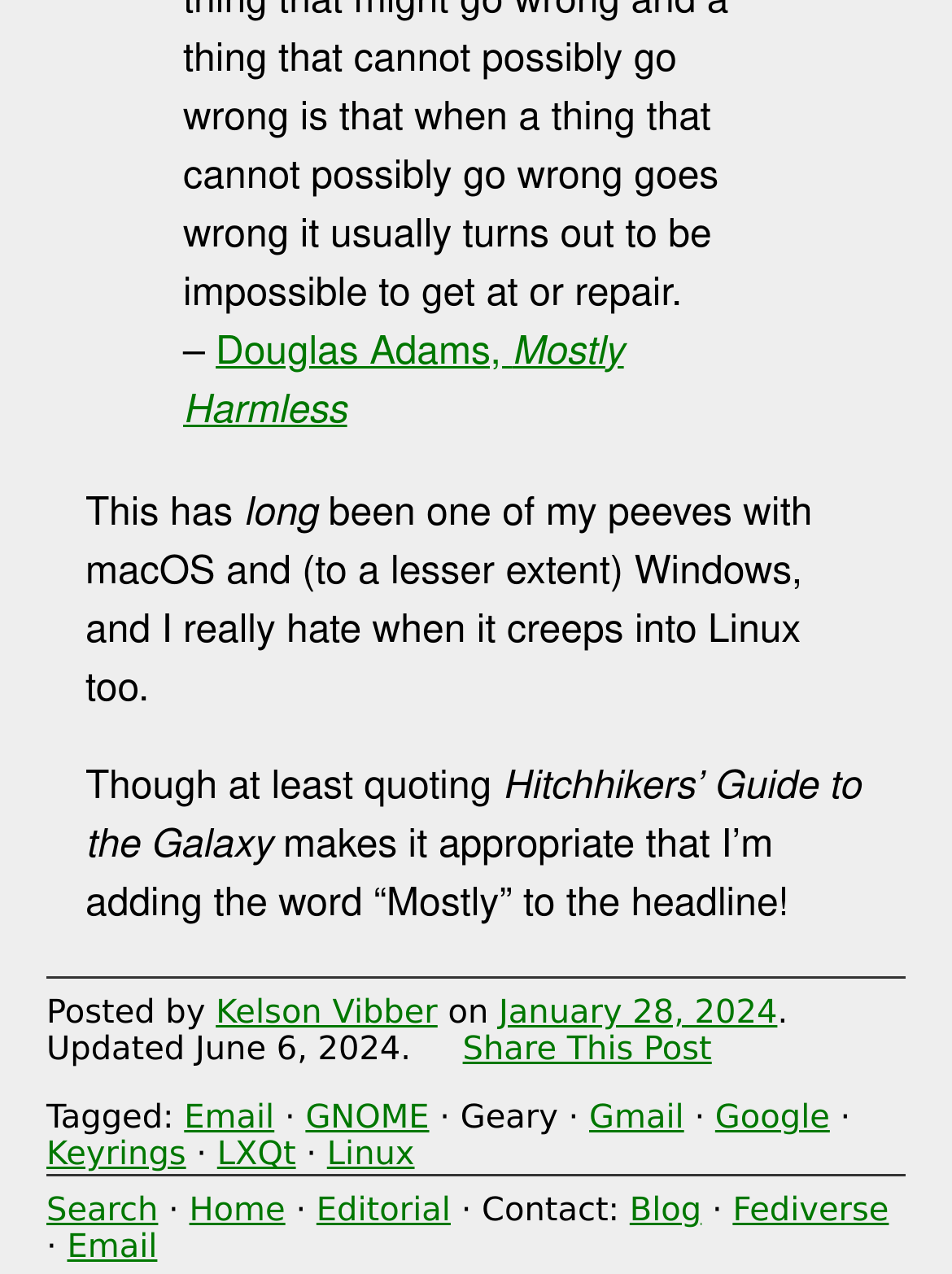Please identify the bounding box coordinates of the element's region that I should click in order to complete the following instruction: "Click on the 'Kelson Vibber' link". The bounding box coordinates consist of four float numbers between 0 and 1, i.e., [left, top, right, bottom].

[0.227, 0.782, 0.46, 0.81]